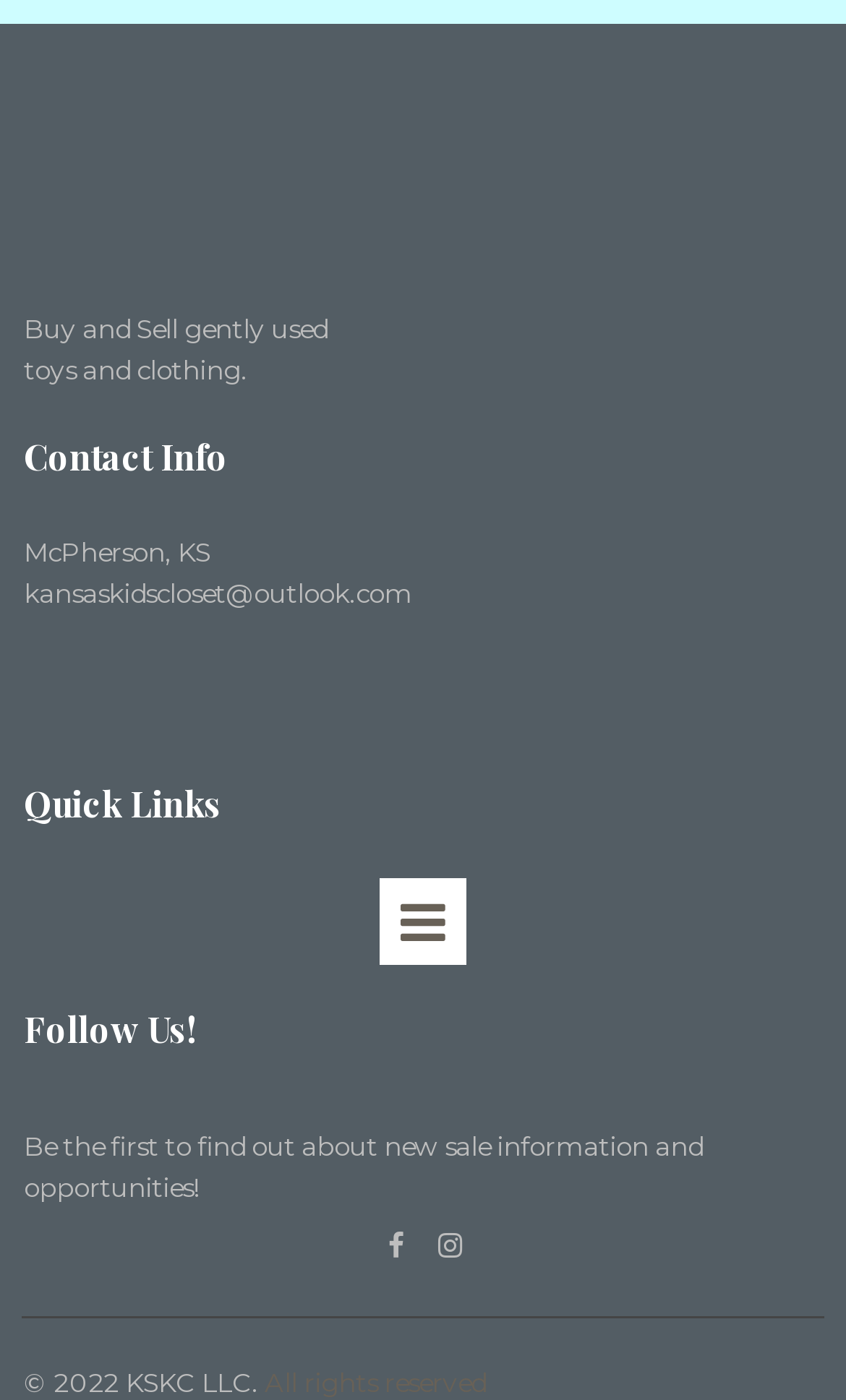Can you find the bounding box coordinates for the UI element given this description: "All rights reserved"? Provide the coordinates as four float numbers between 0 and 1: [left, top, right, bottom].

[0.313, 0.976, 0.574, 1.0]